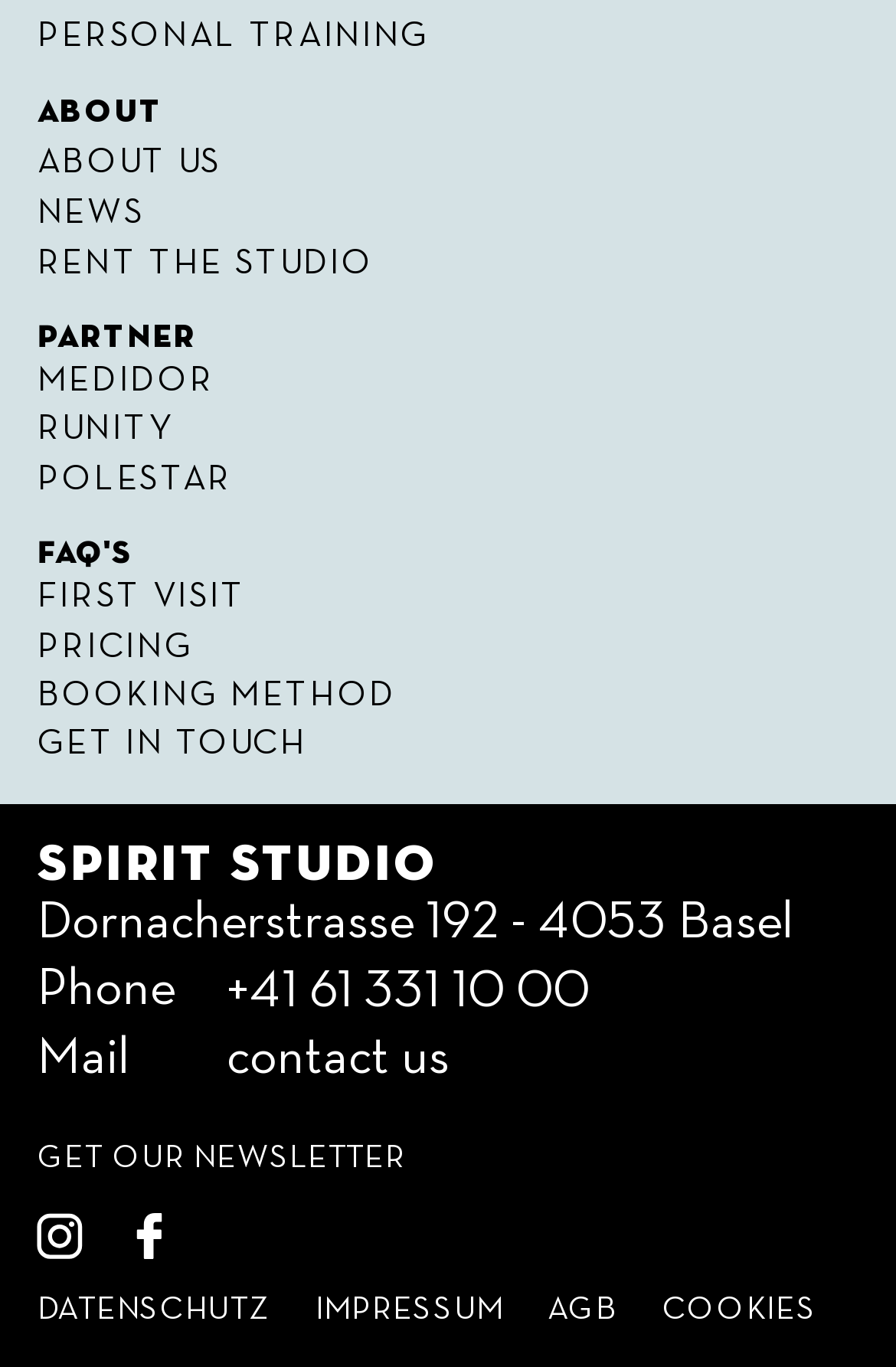Please find the bounding box coordinates (top-left x, top-left y, bottom-right x, bottom-right y) in the screenshot for the UI element described as follows: Rent the Studio

[0.042, 0.325, 0.417, 0.35]